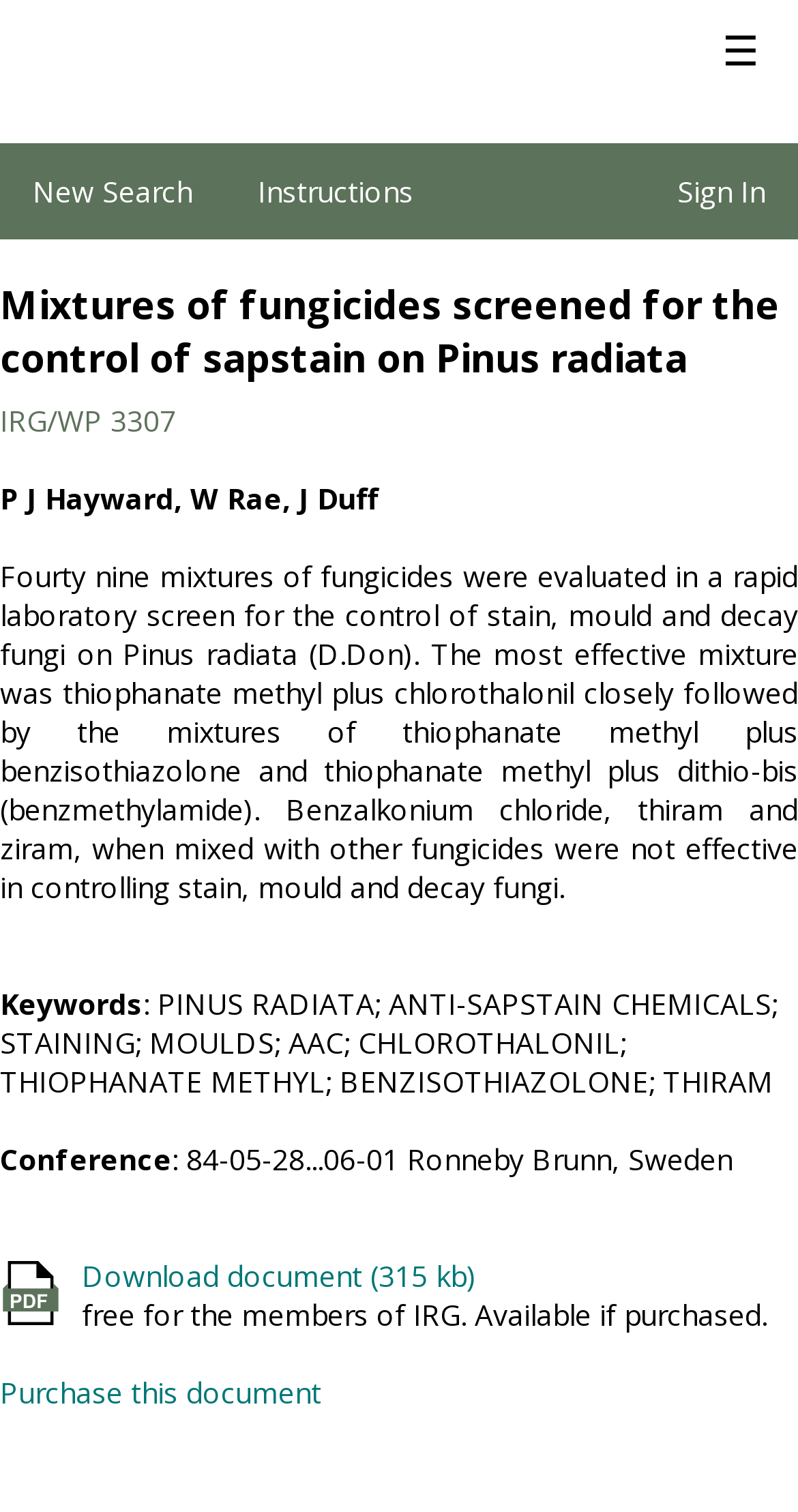Please examine the image and provide a detailed answer to the question: What is the status of the document for IRG members?

I found the status of the document for IRG members by looking at the static text element that contains the text 'free for the members of IRG', which indicates that the document is free for IRG members.